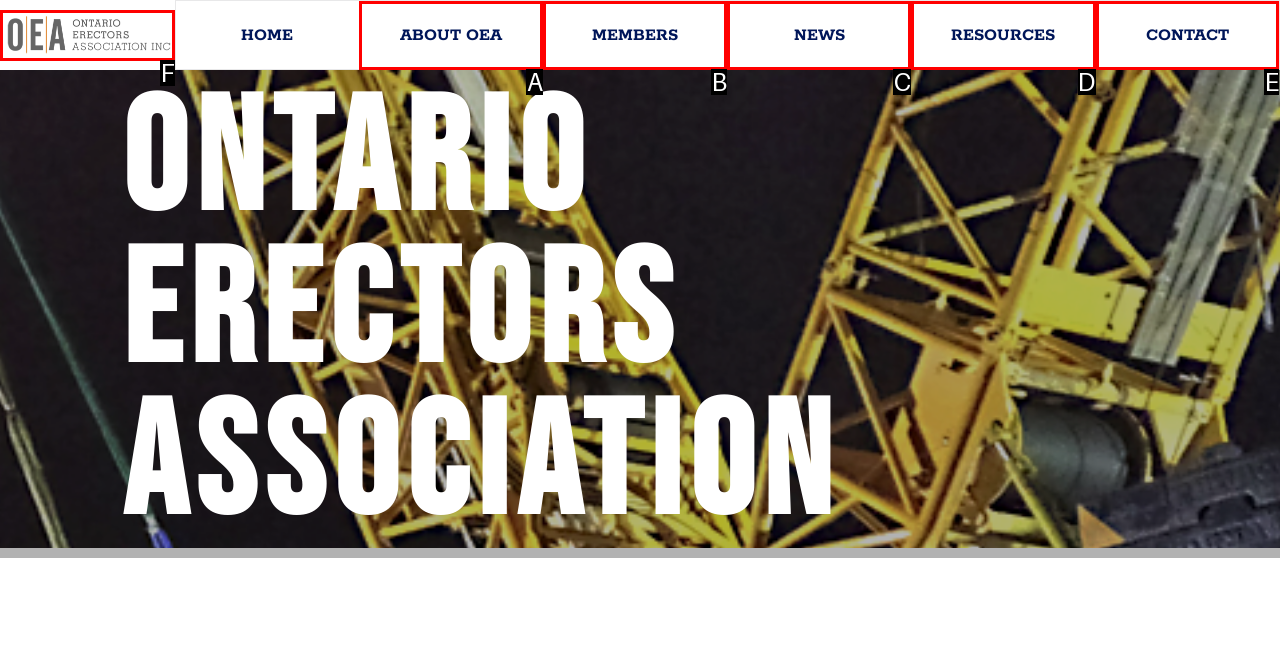Select the HTML element that corresponds to the description: About OEA. Reply with the letter of the correct option.

A